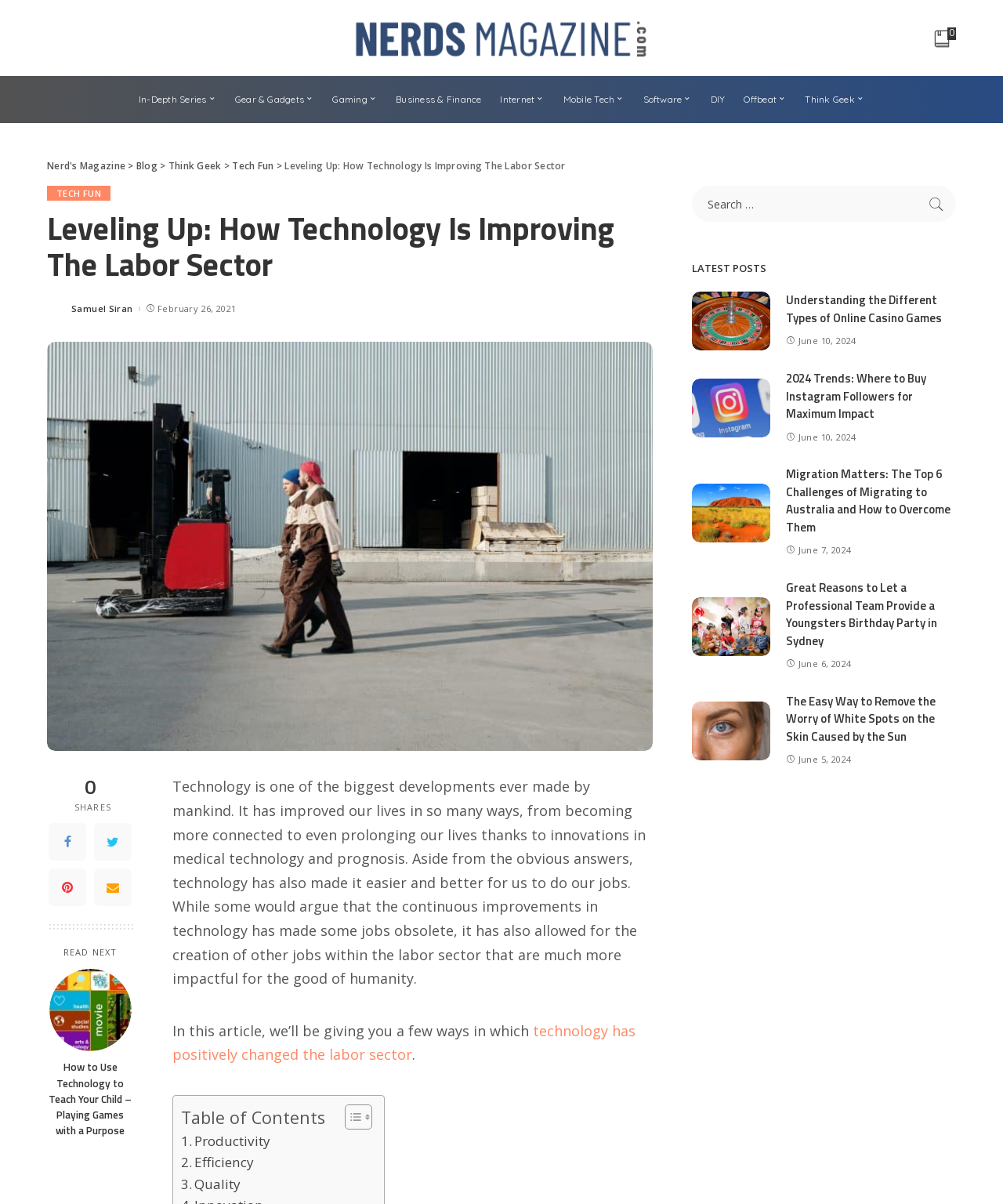Generate a thorough caption that explains the contents of the webpage.

This webpage is about technology and its impact on the labor sector. At the top, there is a navigation menu with various categories such as "In-Depth Series", "Gear & Gadgets", "Gaming", and more. Below the navigation menu, there is a header section with a logo and links to "Blog", "Think Geek", and "Tech Fun". 

The main content of the webpage is an article titled "Leveling Up: How Technology Is Improving The Labor Sector". The article has a brief introduction, followed by a section that discusses how technology has positively changed the labor sector. There is also a table of contents on the right side of the article, which allows readers to jump to specific sections.

On the right side of the webpage, there is a search bar and a section titled "LATEST POSTS", which displays several recent articles with images and summaries. Each article has a title, a brief description, and a date published.

At the bottom of the webpage, there are social media links and a "READ NEXT" section, which suggests another article to read.